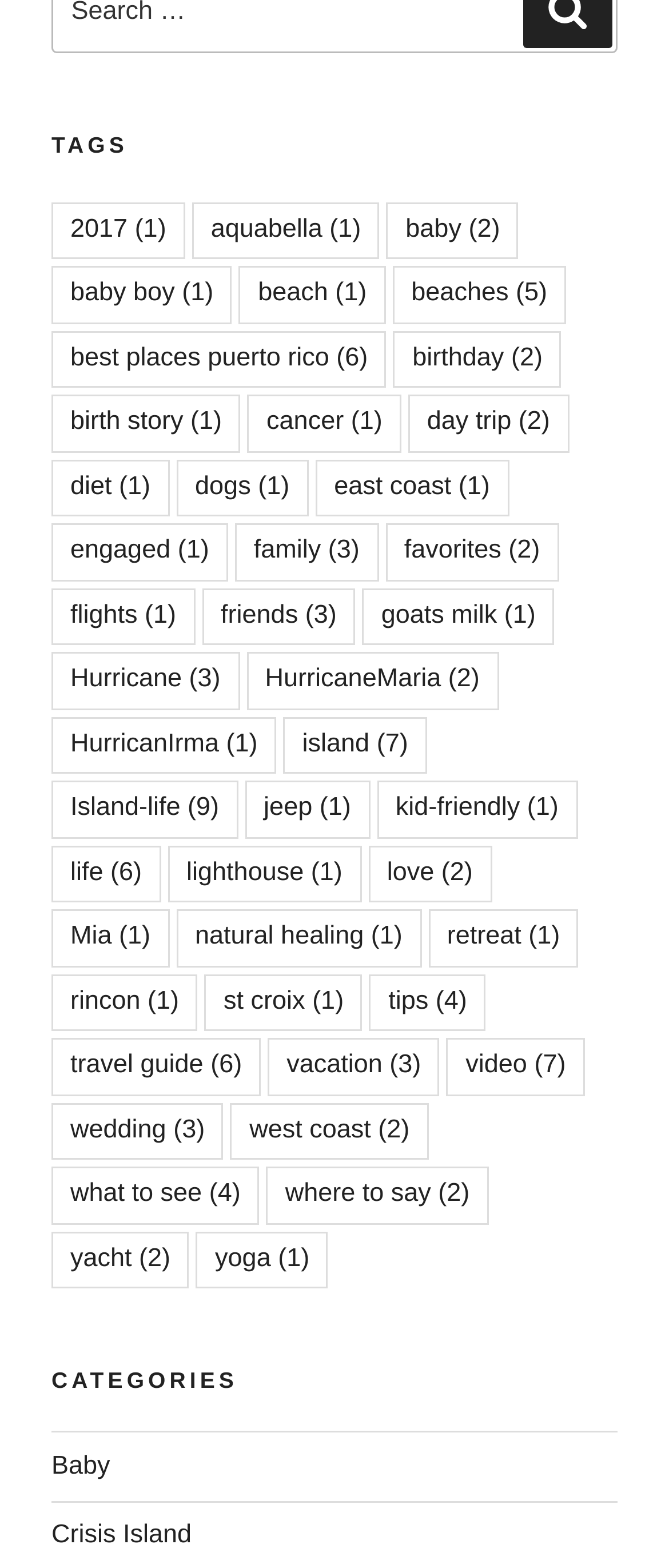How many items are in the 'beaches' category?
Provide an in-depth and detailed answer to the question.

The link 'beaches (5 items)' indicates that there are 5 items in the 'beaches' category.